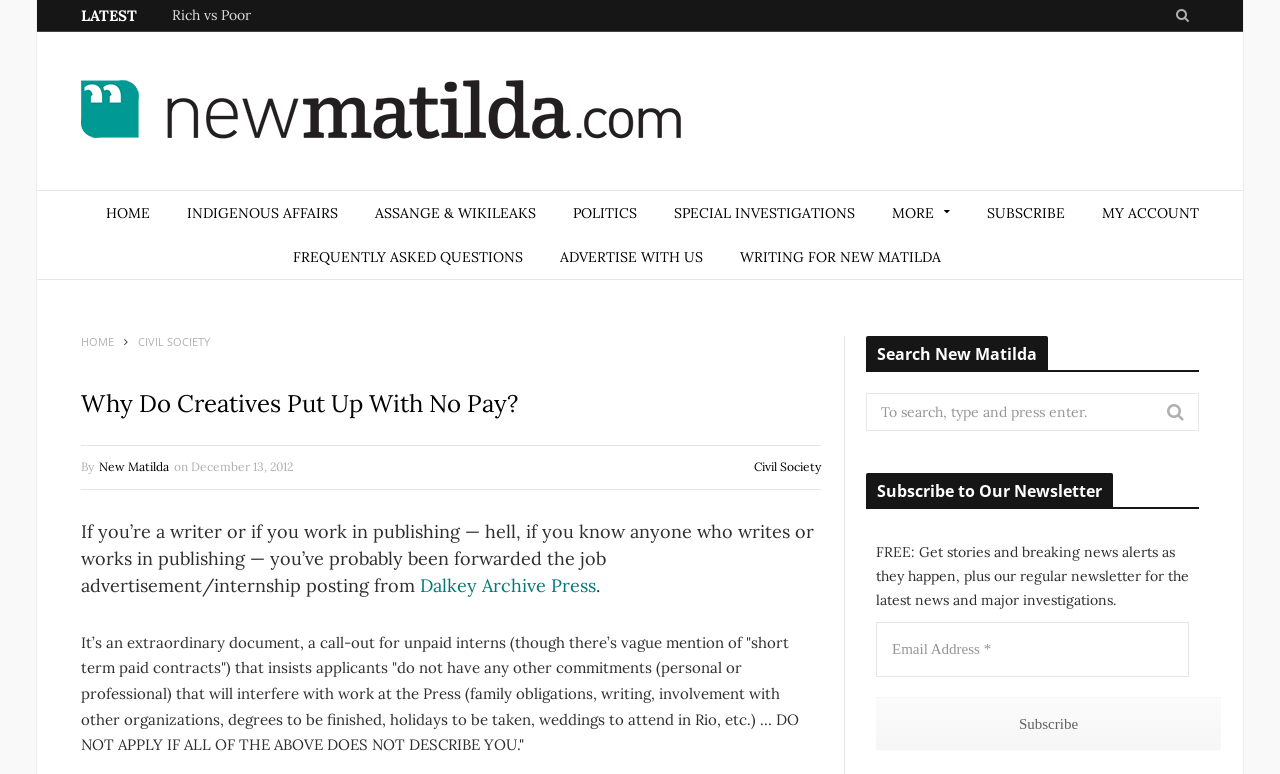Show the bounding box coordinates of the element that should be clicked to complete the task: "Read the latest news".

[0.134, 0.008, 0.196, 0.031]